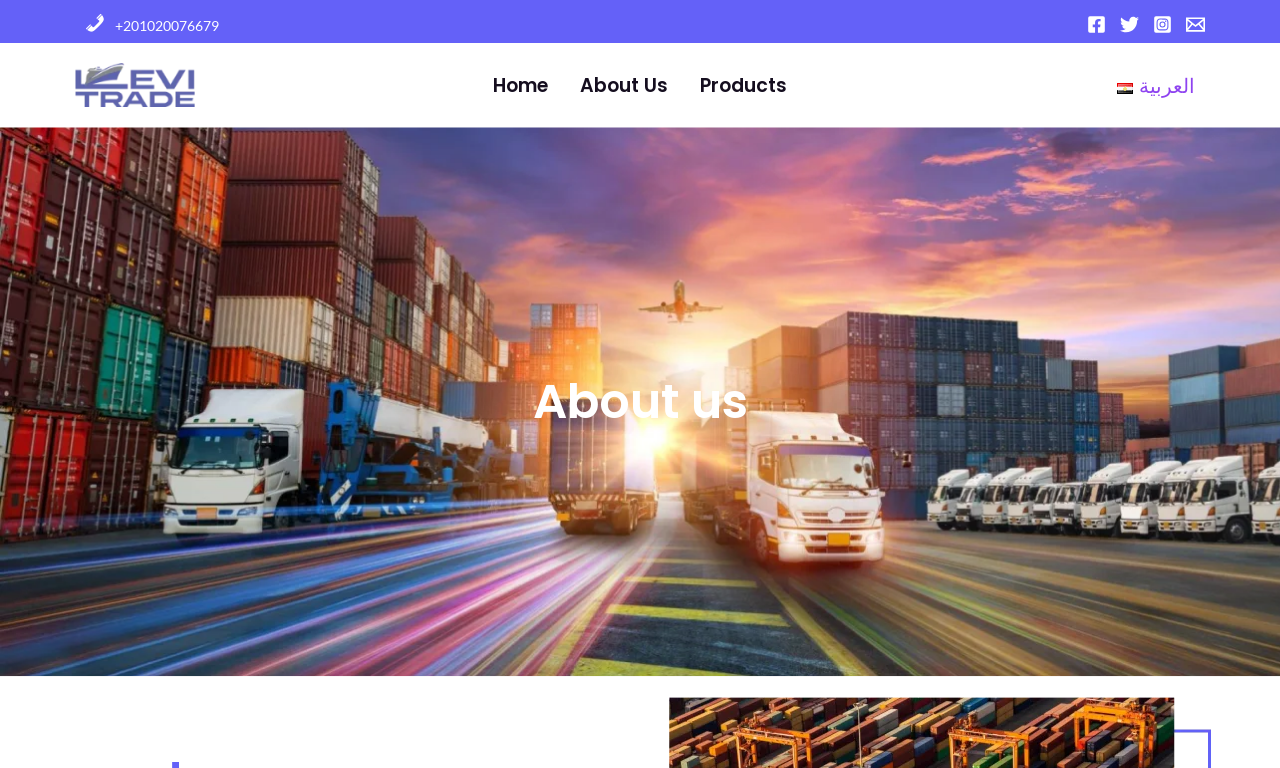Bounding box coordinates must be specified in the format (top-left x, top-left y, bottom-right x, bottom-right y). All values should be floating point numbers between 0 and 1. What are the bounding box coordinates of the UI element described as: About us

[0.441, 0.093, 0.534, 0.132]